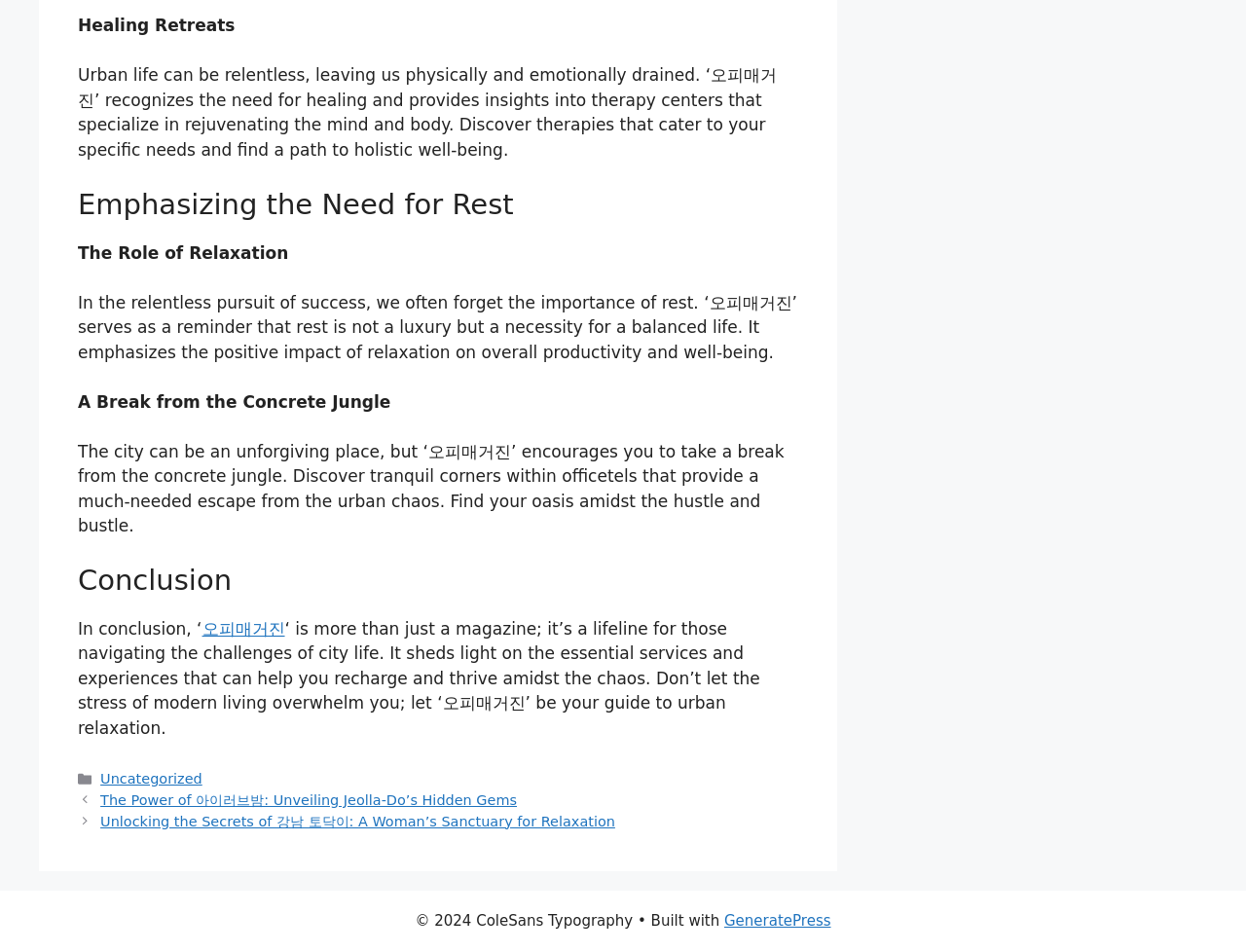Please respond to the question using a single word or phrase:
What type of environment does the webpage encourage readers to take a break from?

Concrete jungle